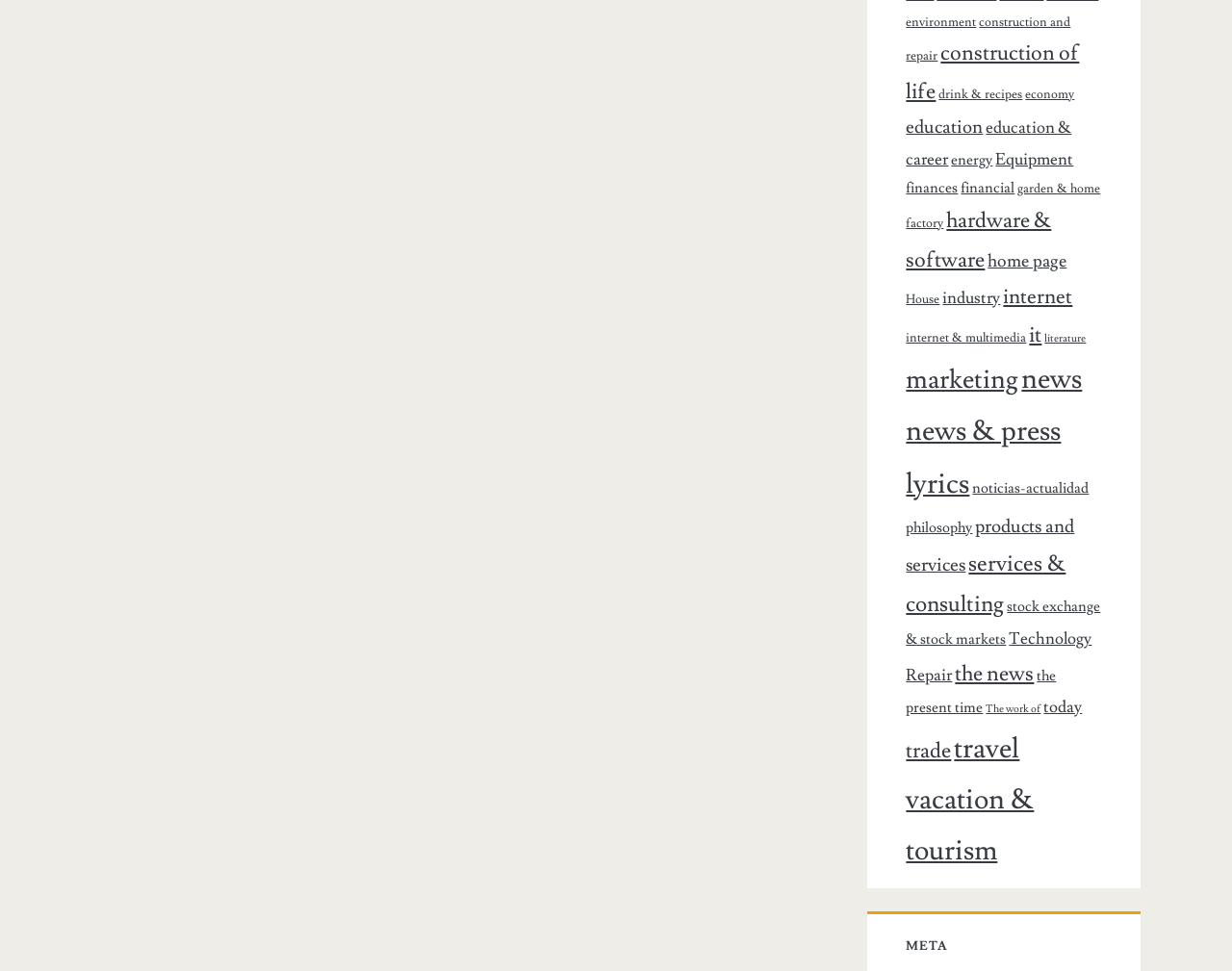Identify and provide the bounding box for the element described by: "industry".

[0.765, 0.296, 0.812, 0.318]